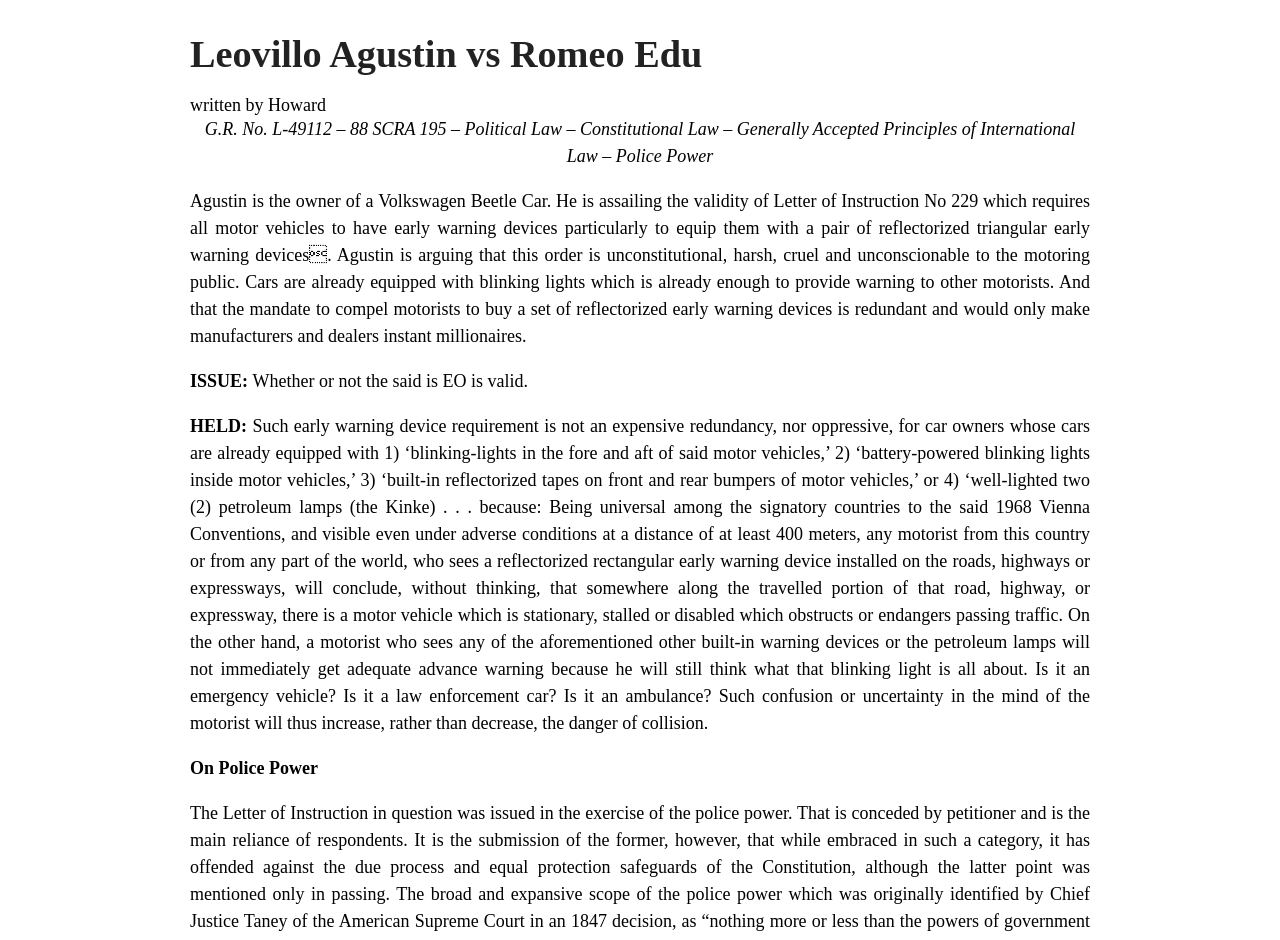Provide a short answer to the following question with just one word or phrase: What is the issue in this case?

Validity of EO